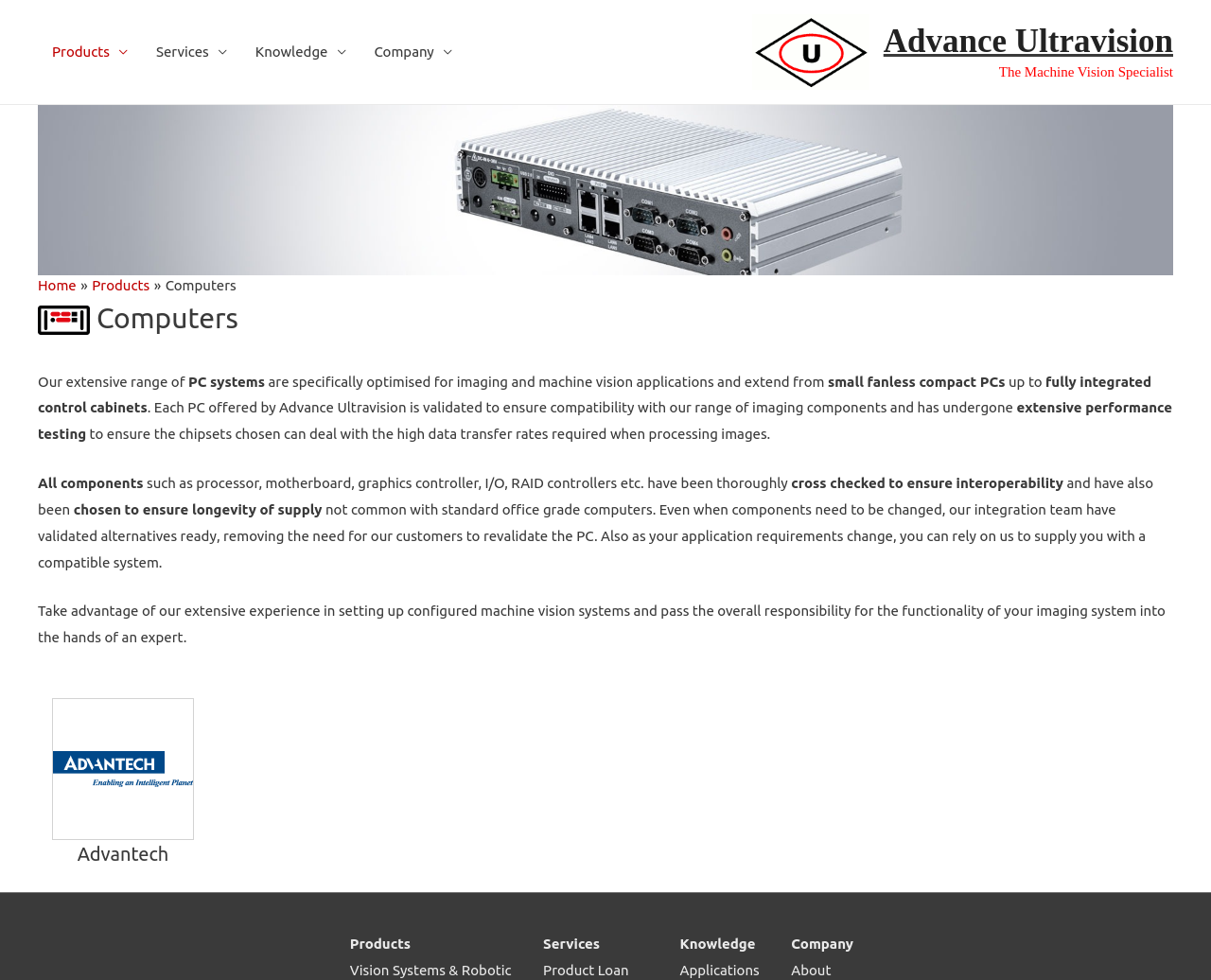What is the company name?
Using the image, provide a concise answer in one word or a short phrase.

Advance Ultravision